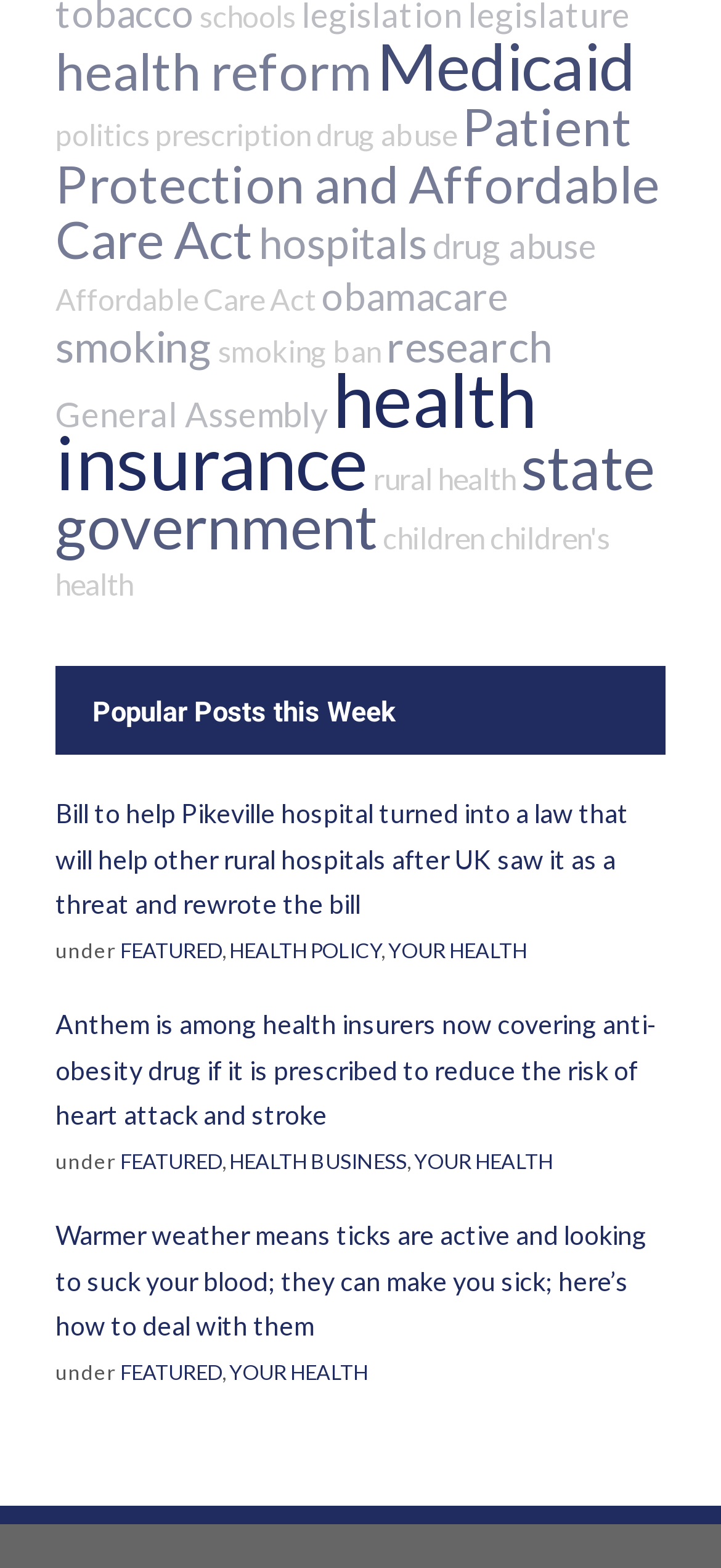Please find the bounding box coordinates (top-left x, top-left y, bottom-right x, bottom-right y) in the screenshot for the UI element described as follows: Local

None